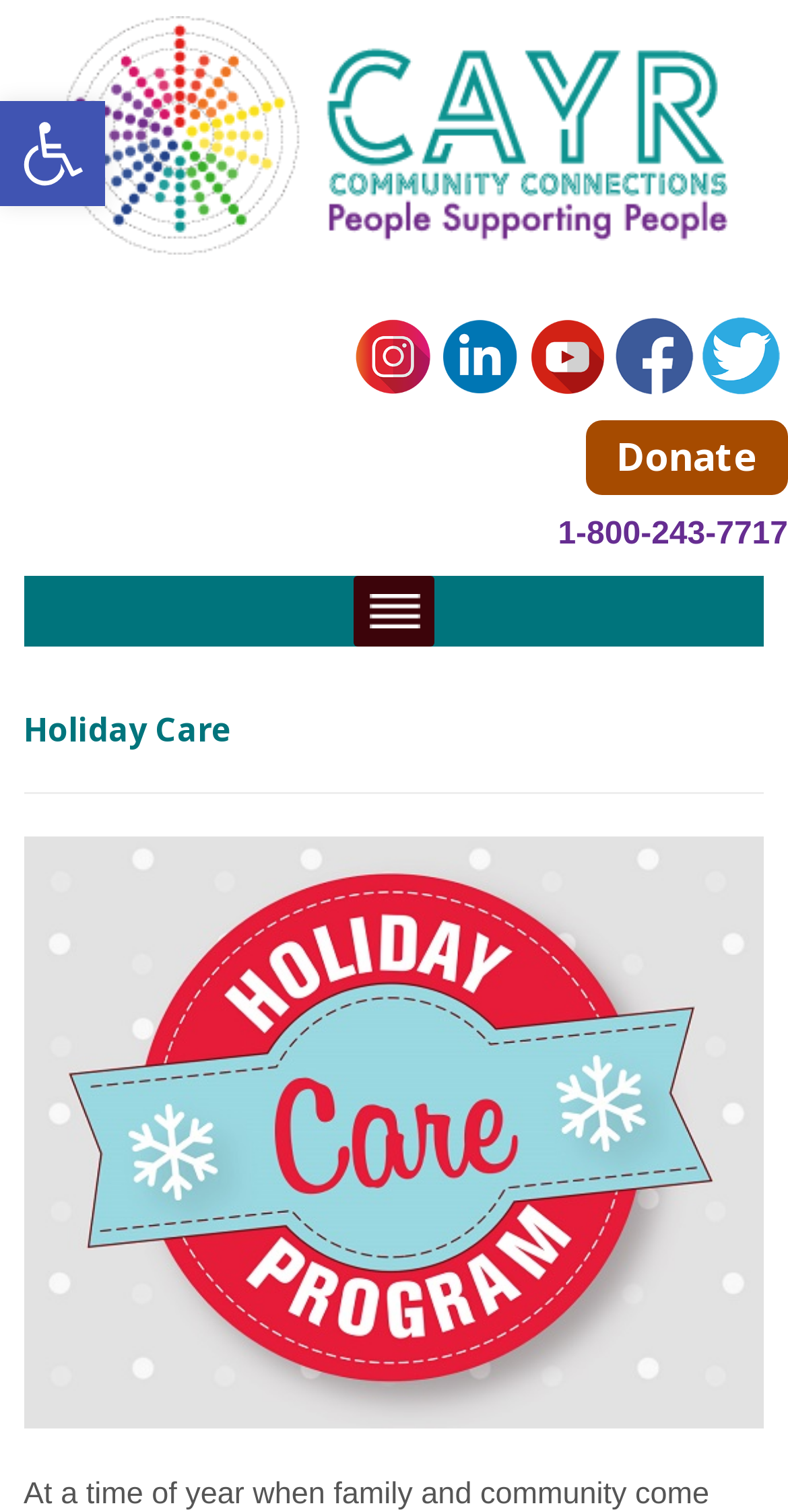What is the purpose of the 'Donate' button?
Refer to the image and provide a one-word or short phrase answer.

To donate